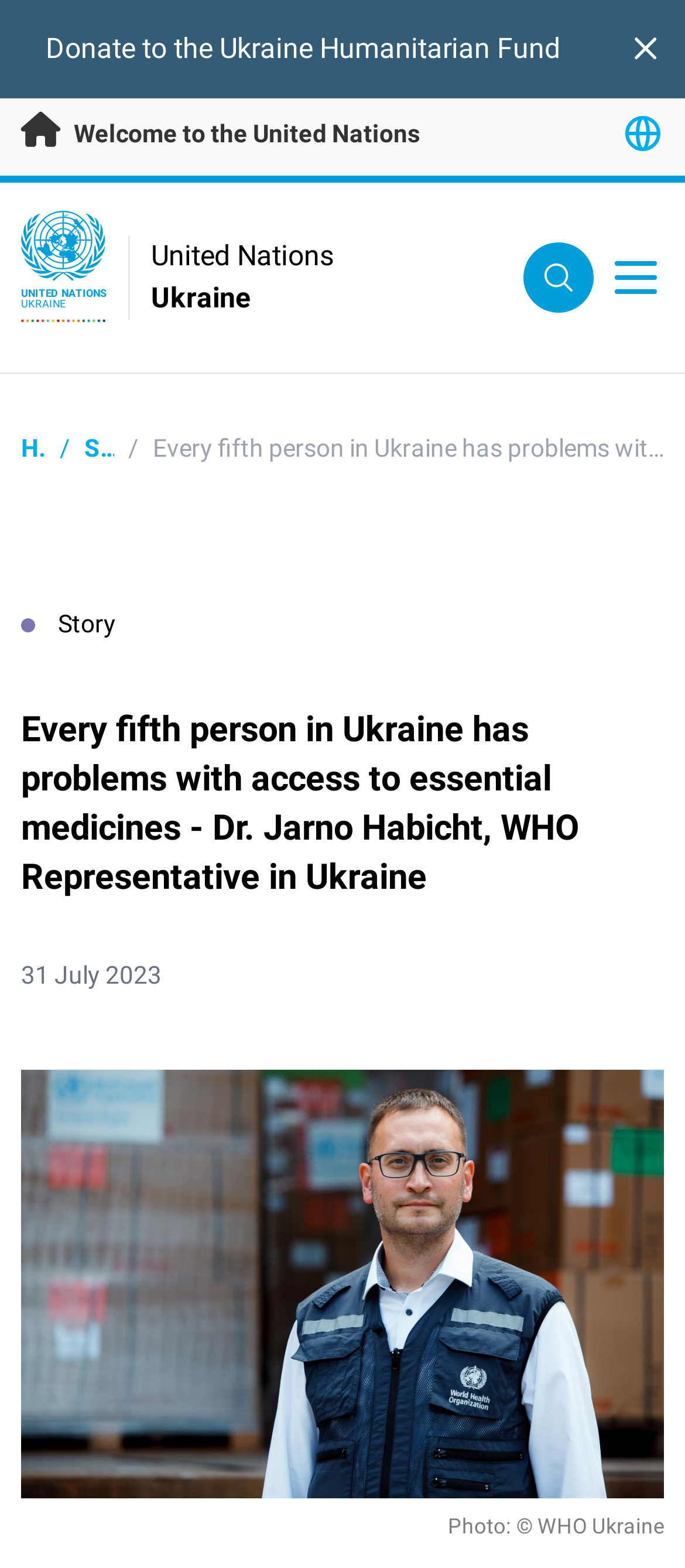With reference to the screenshot, provide a detailed response to the question below:
What is the purpose of the 'Donate to the' link?

The link 'Donate to the' is followed by the text 'Ukraine Humanitarian Fund', suggesting that the purpose of the link is to donate to the Ukraine Humanitarian Fund.